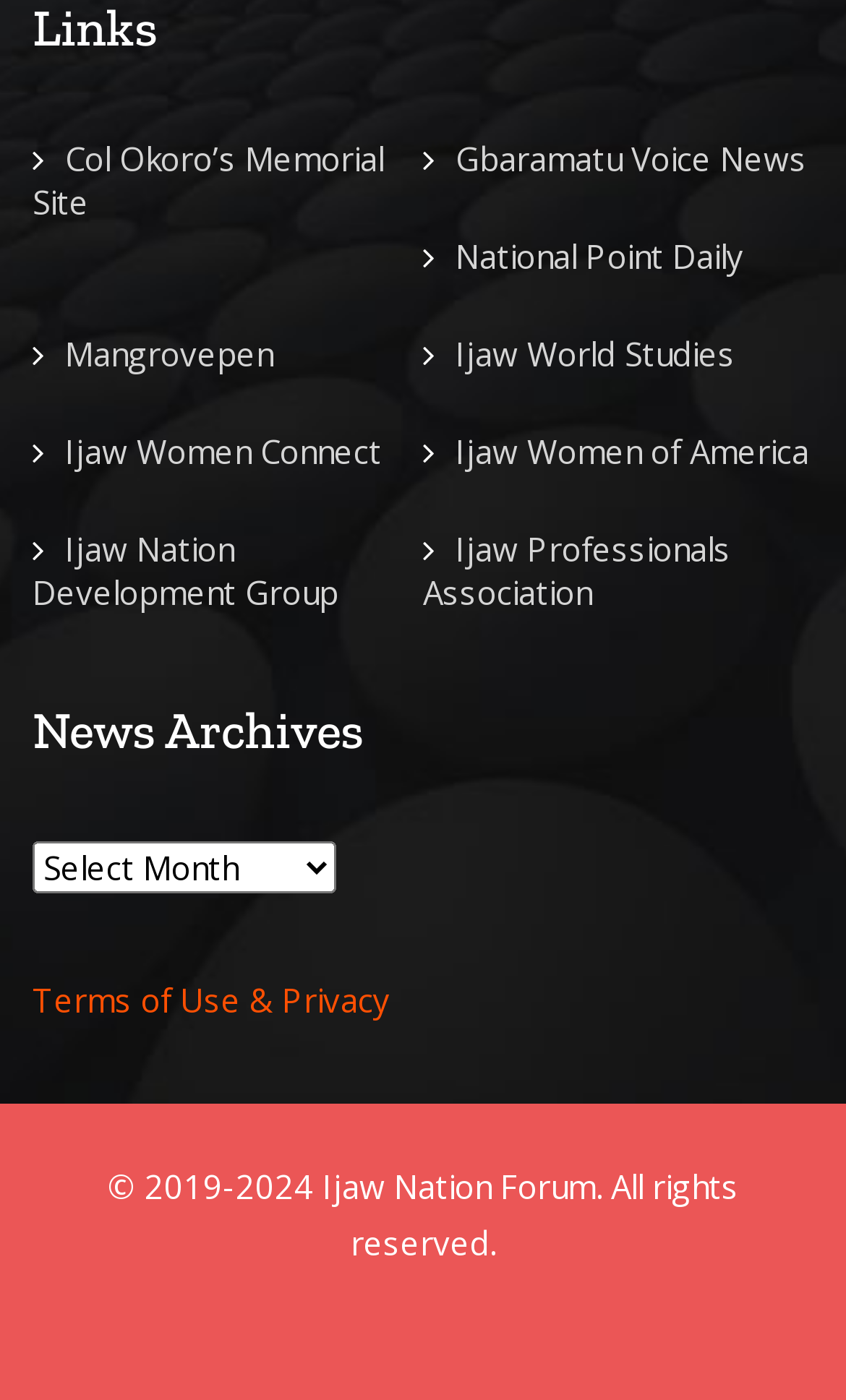Give a one-word or short phrase answer to this question: 
What is the name of the organization mentioned in the footer?

Ijaw Nation Forum